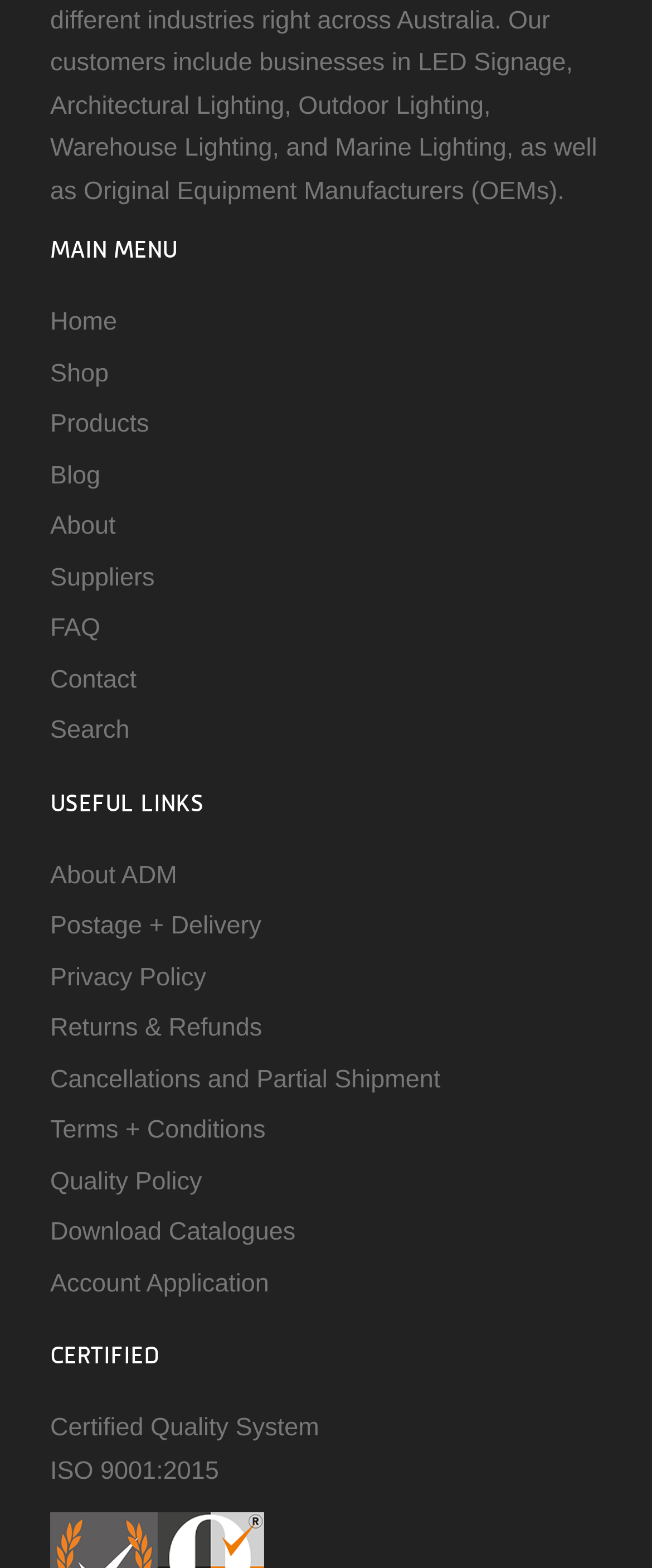Identify the bounding box coordinates of the clickable region to carry out the given instruction: "check certified quality system".

[0.077, 0.902, 0.489, 0.947]